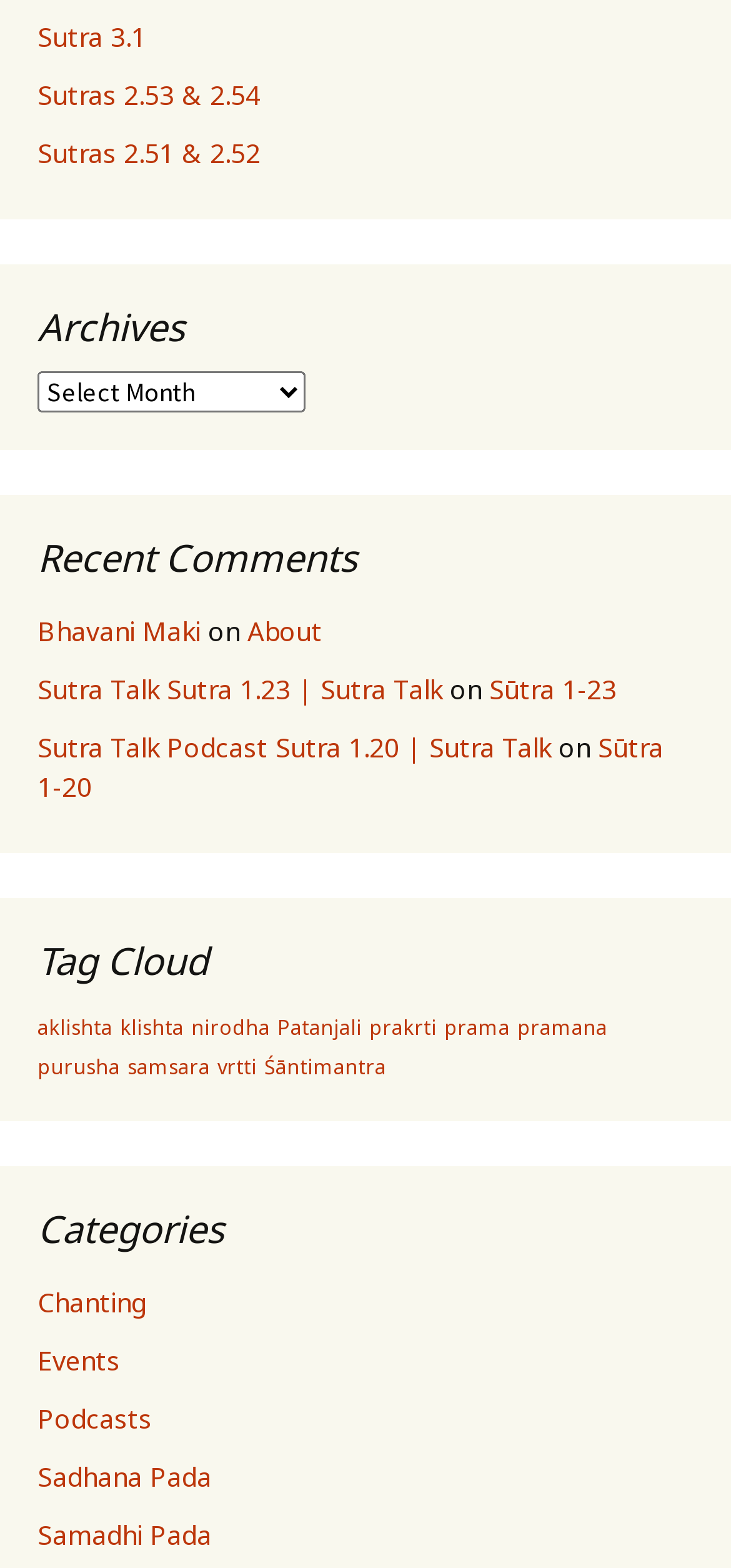Please find the bounding box coordinates of the clickable region needed to complete the following instruction: "Explore Tag Cloud". The bounding box coordinates must consist of four float numbers between 0 and 1, i.e., [left, top, right, bottom].

[0.051, 0.596, 0.949, 0.628]